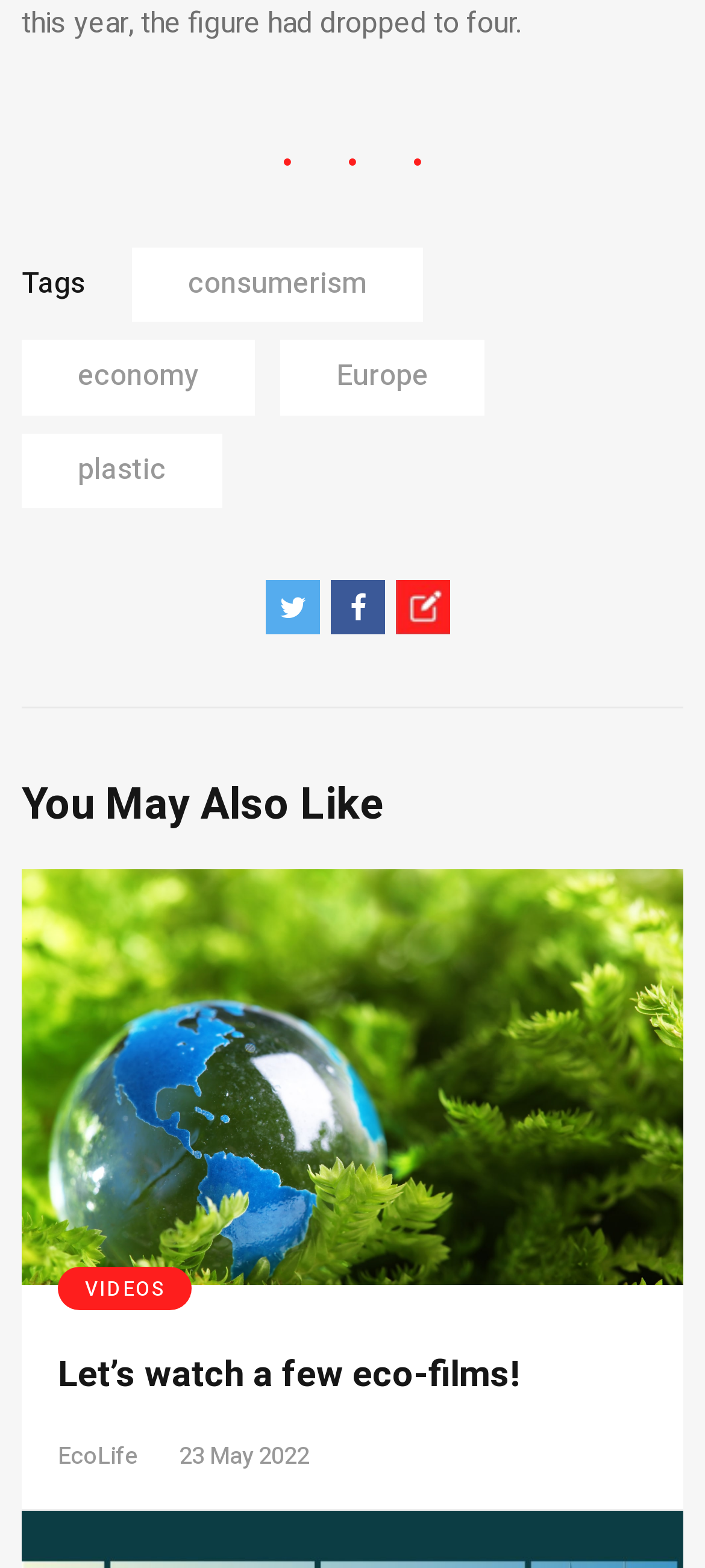Please identify the bounding box coordinates of the region to click in order to complete the task: "Visit the 'EcoLife' page". The coordinates must be four float numbers between 0 and 1, specified as [left, top, right, bottom].

[0.082, 0.917, 0.195, 0.939]